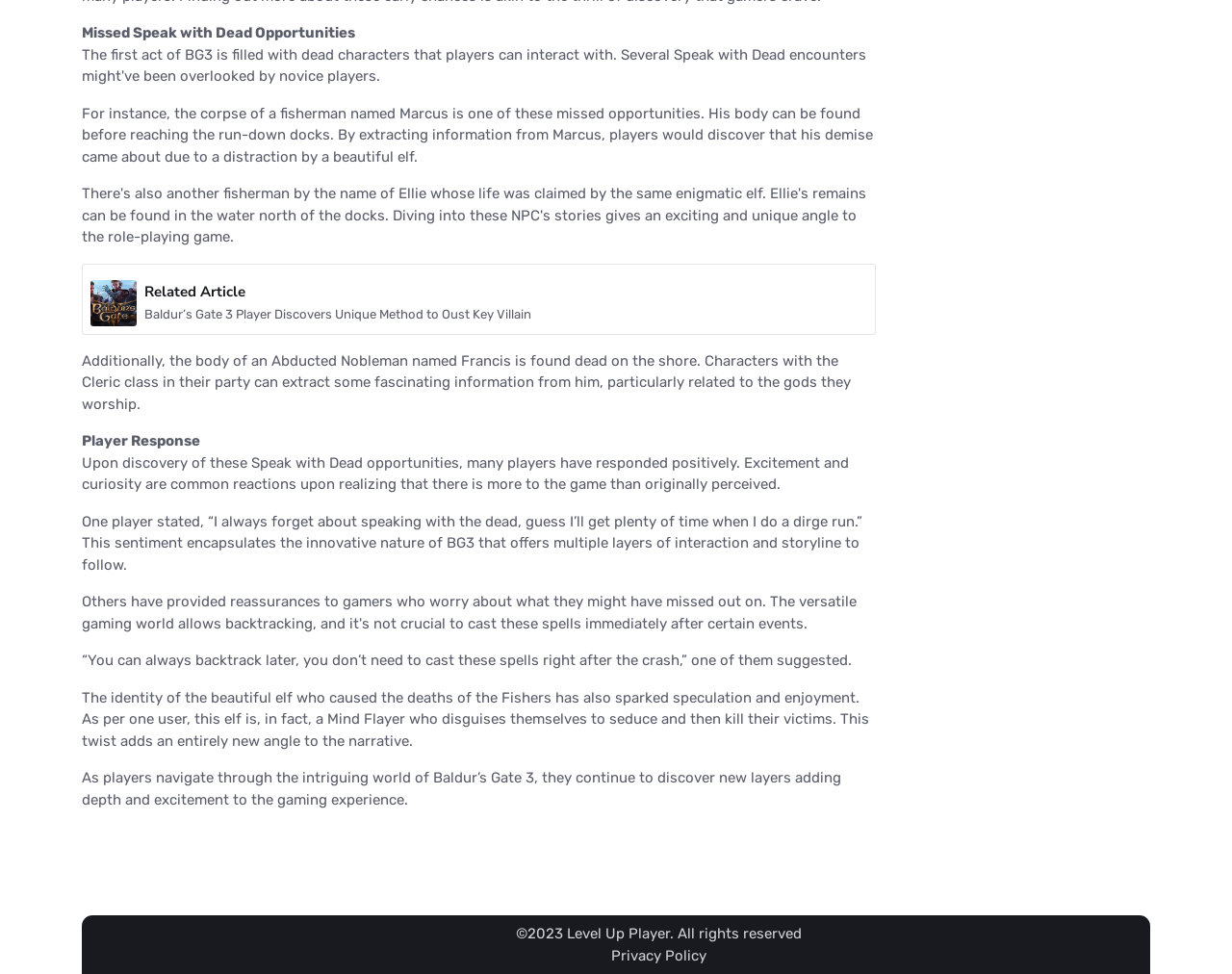Refer to the image and offer a detailed explanation in response to the question: What is the creature that one user suggests the beautiful elf might be?

One user suggests that the beautiful elf who caused the deaths of the Fishers might be a Mind Flayer who disguises themselves to seduce and then kill their victims, adding a new angle to the narrative.